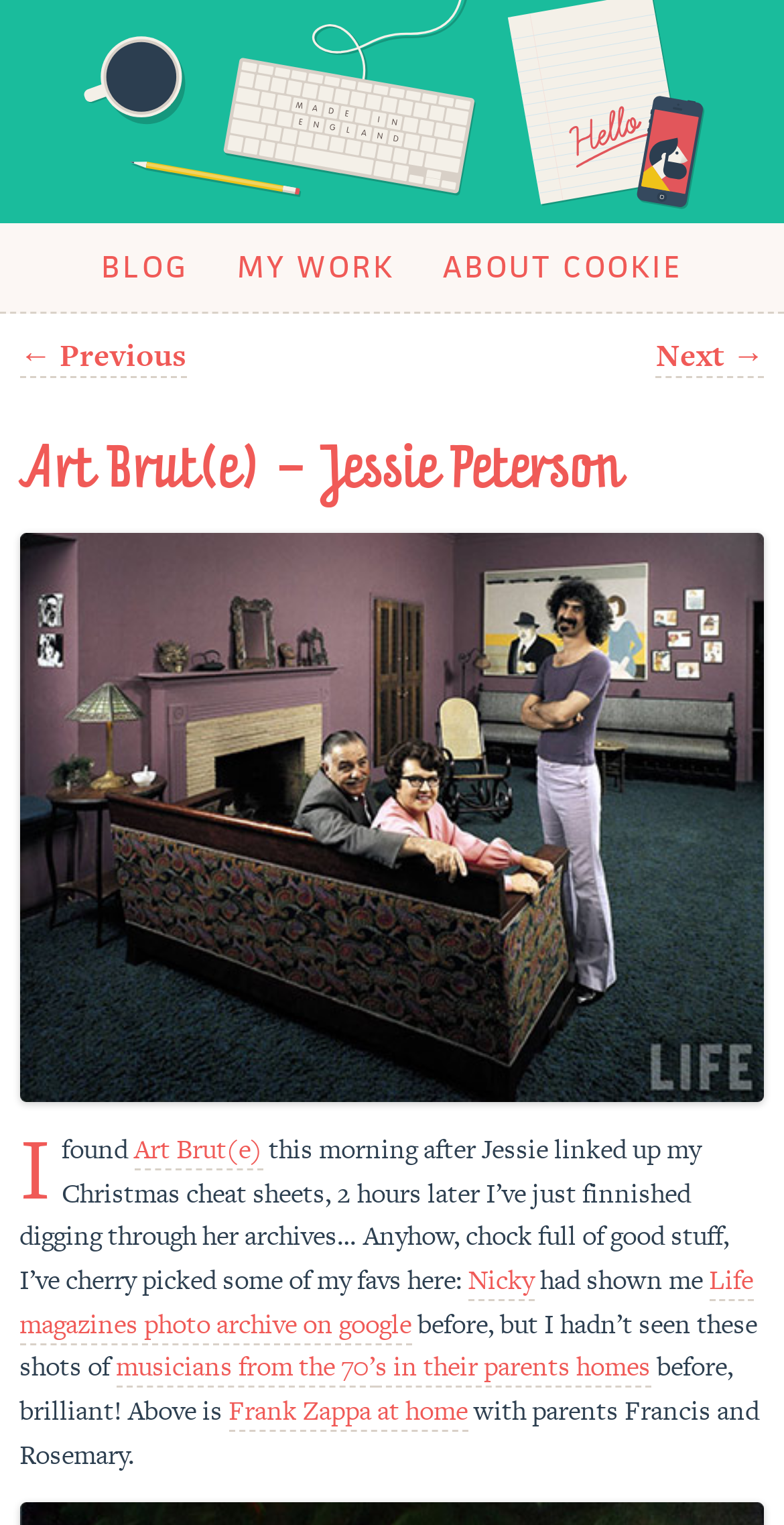Respond to the question below with a single word or phrase: What is the title of the current post?

Art Brut(e) – Jessie Peterson